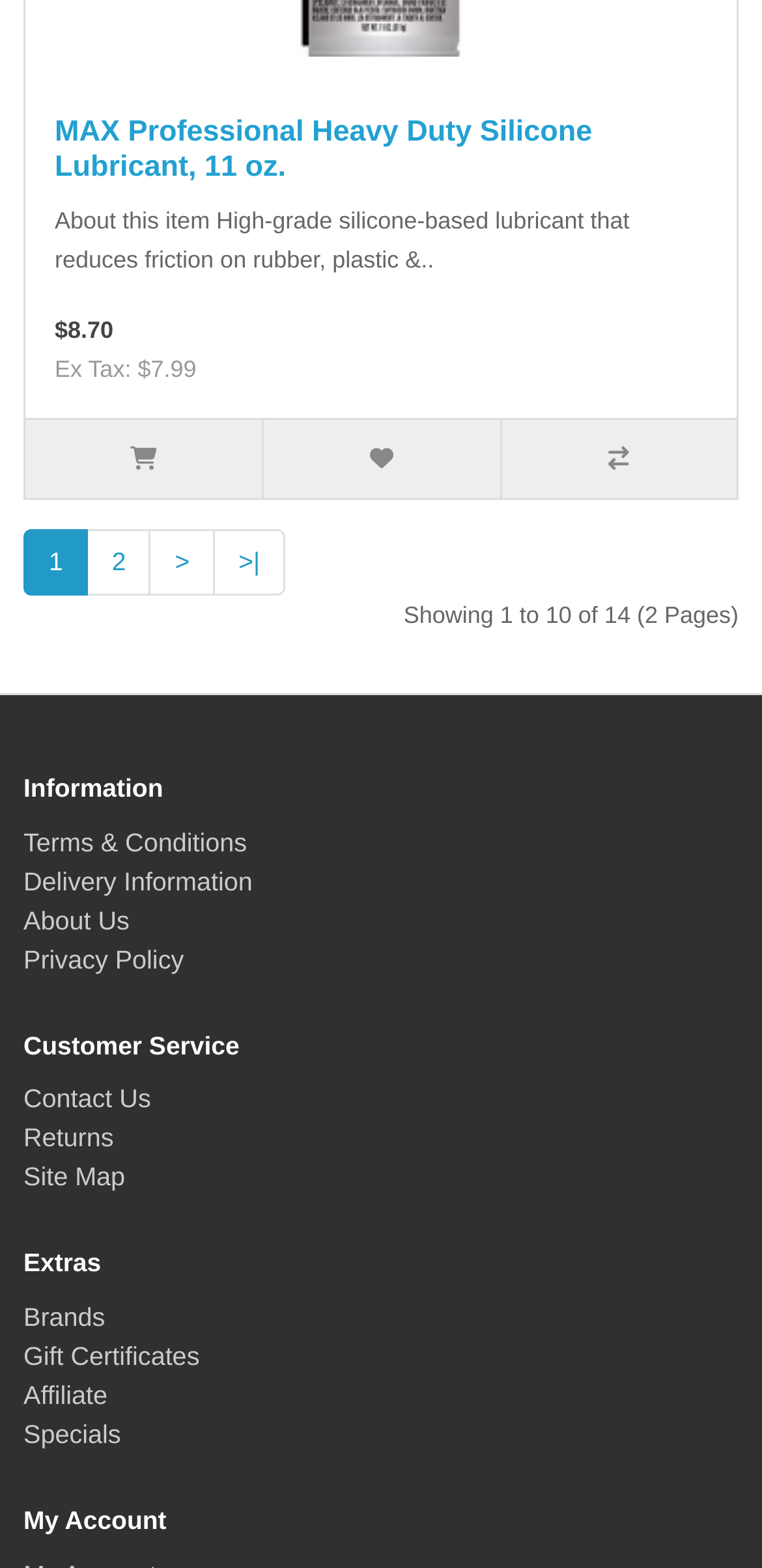Find and provide the bounding box coordinates for the UI element described here: "title="Compare this Product"". The coordinates should be given as four float numbers between 0 and 1: [left, top, right, bottom].

[0.656, 0.268, 0.967, 0.318]